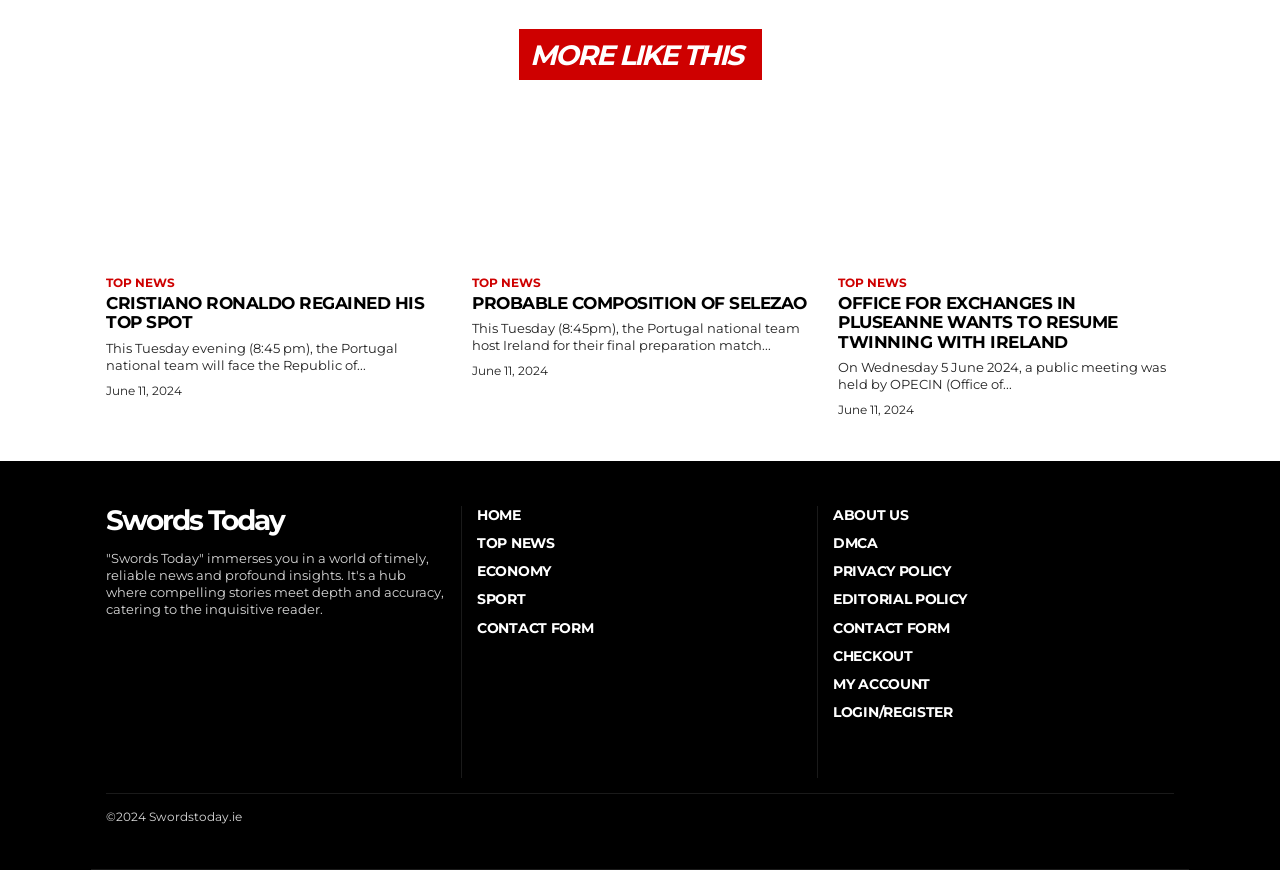Determine the bounding box coordinates of the clickable element to achieve the following action: 'Go to 'HOME''. Provide the coordinates as four float values between 0 and 1, formatted as [left, top, right, bottom].

[0.373, 0.581, 0.627, 0.602]